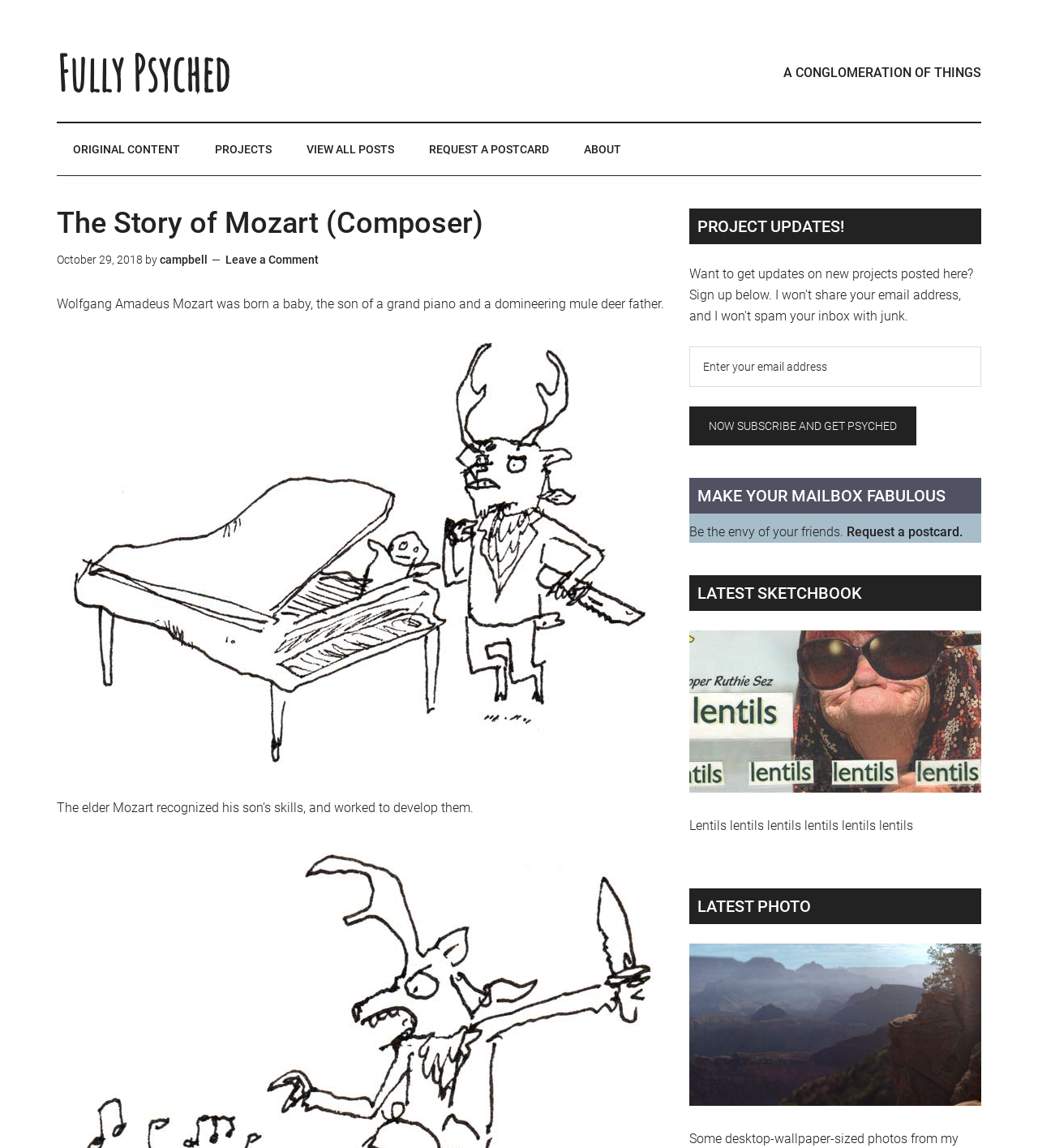Provide a one-word or one-phrase answer to the question:
What is the location depicted in the latest photo?

The Grand Canyon